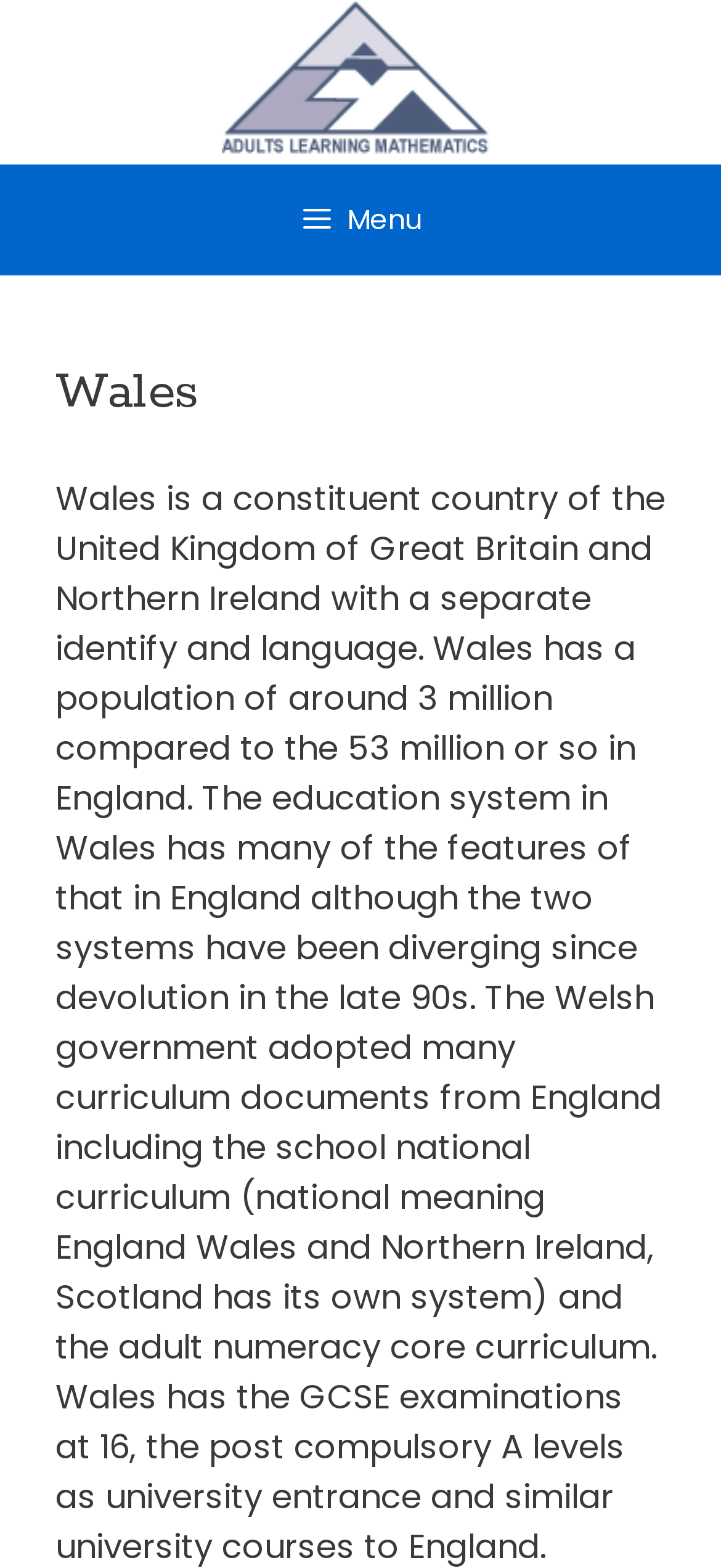What is the region above the navigation menu?
Give a single word or phrase answer based on the content of the image.

Banner